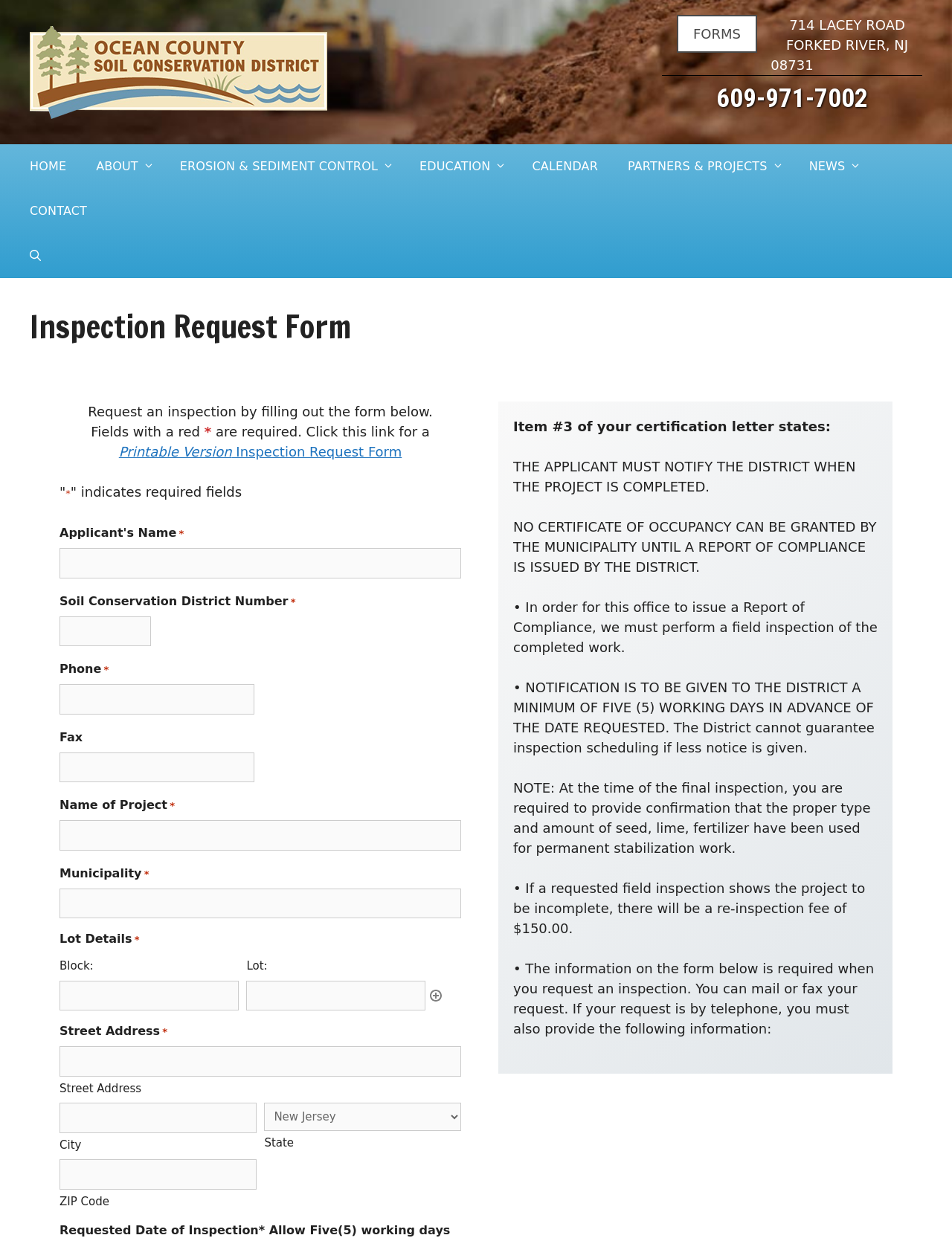What is required to request an inspection?
Based on the screenshot, answer the question with a single word or phrase.

Fields with a red *